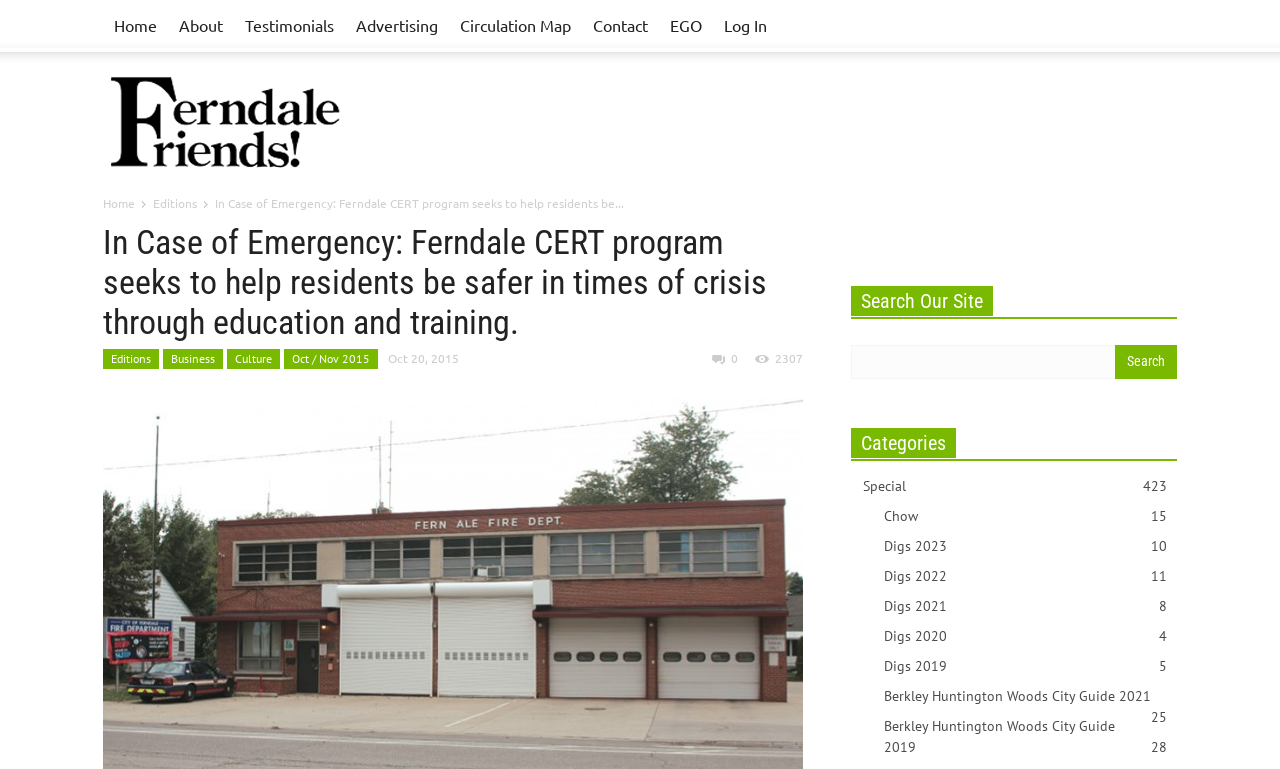Determine the bounding box coordinates of the area to click in order to meet this instruction: "View all testimonials".

None